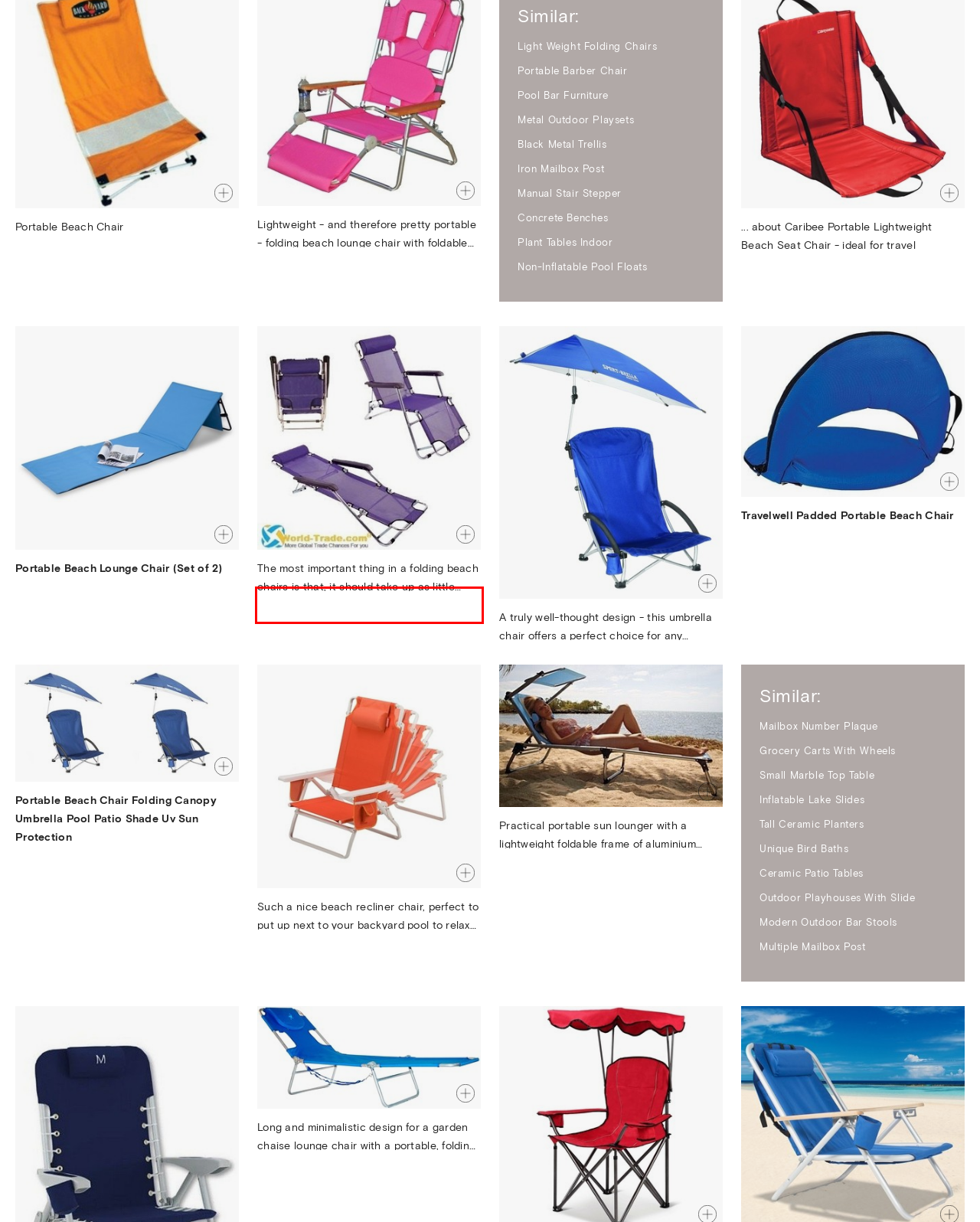Please take the screenshot of the webpage, find the red bounding box, and generate the text content that is within this red bounding box.

The most important thing in a folding beach chairs is that, it should take up as little space as possible after folding-and as much as possible, when used. And what if you add to it a fashionable lilac color? And stable metal base? Have a look.